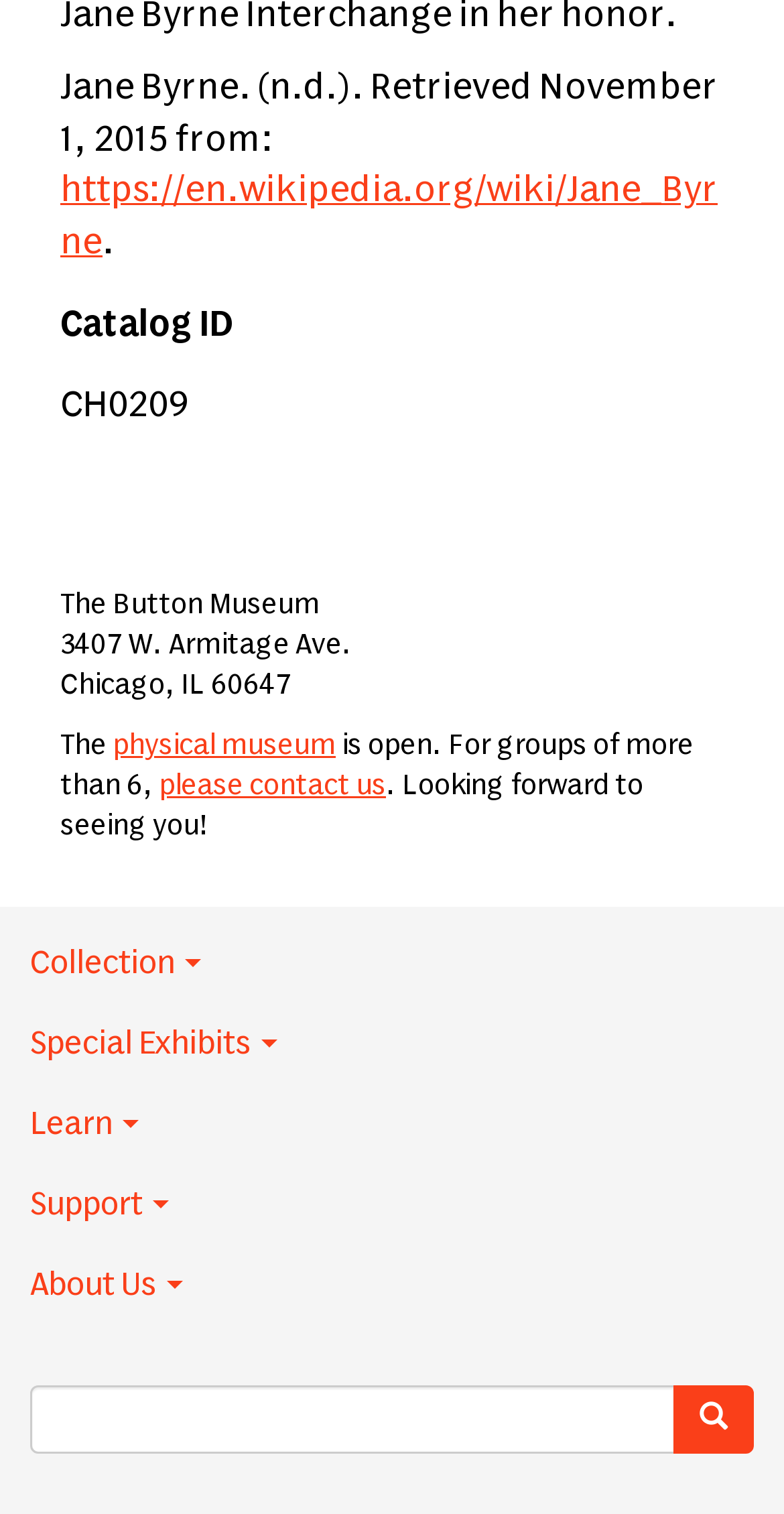Bounding box coordinates are given in the format (top-left x, top-left y, bottom-right x, bottom-right y). All values should be floating point numbers between 0 and 1. Provide the bounding box coordinate for the UI element described as: Home

None